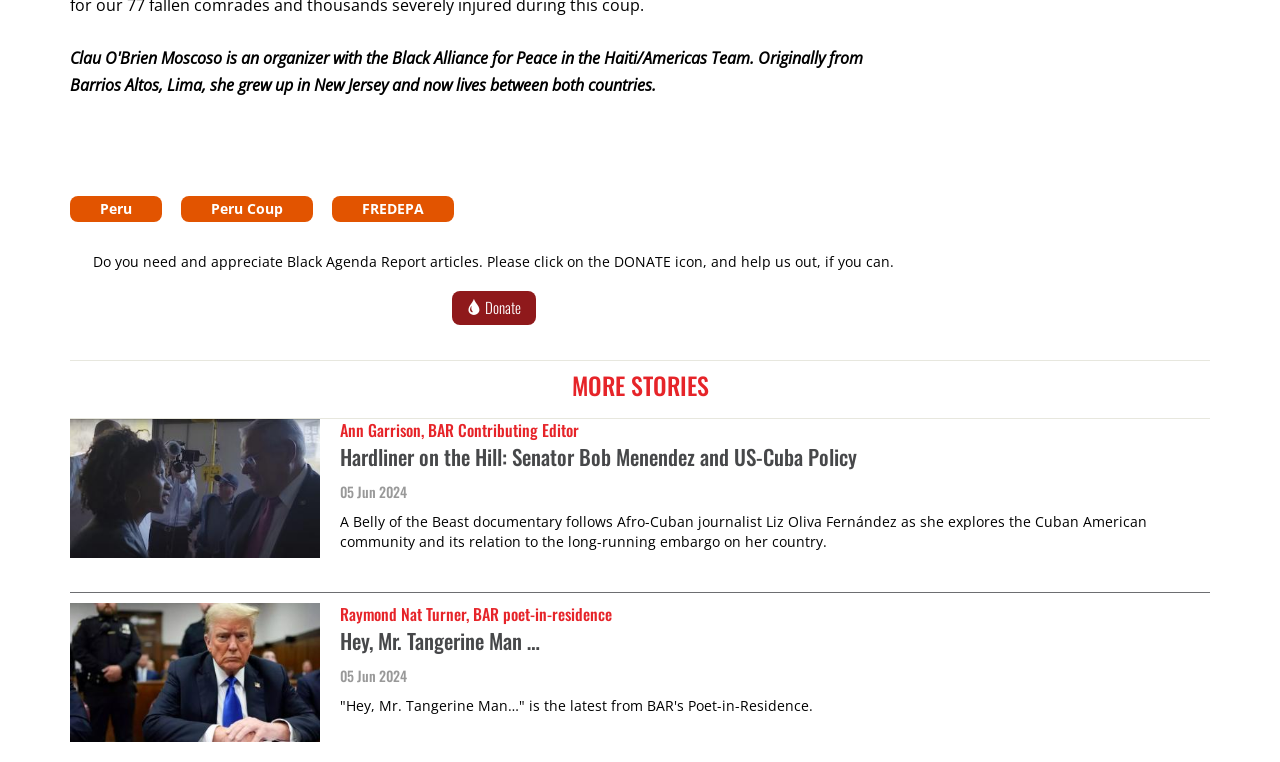What is the title of the poem by Raymond Nat Turner?
Please provide a comprehensive answer to the question based on the webpage screenshot.

The poem by Raymond Nat Turner has a link with the text 'Hey, Mr. Tangerine Man …', which suggests that the title of the poem is 'Hey, Mr. Tangerine Man …'.